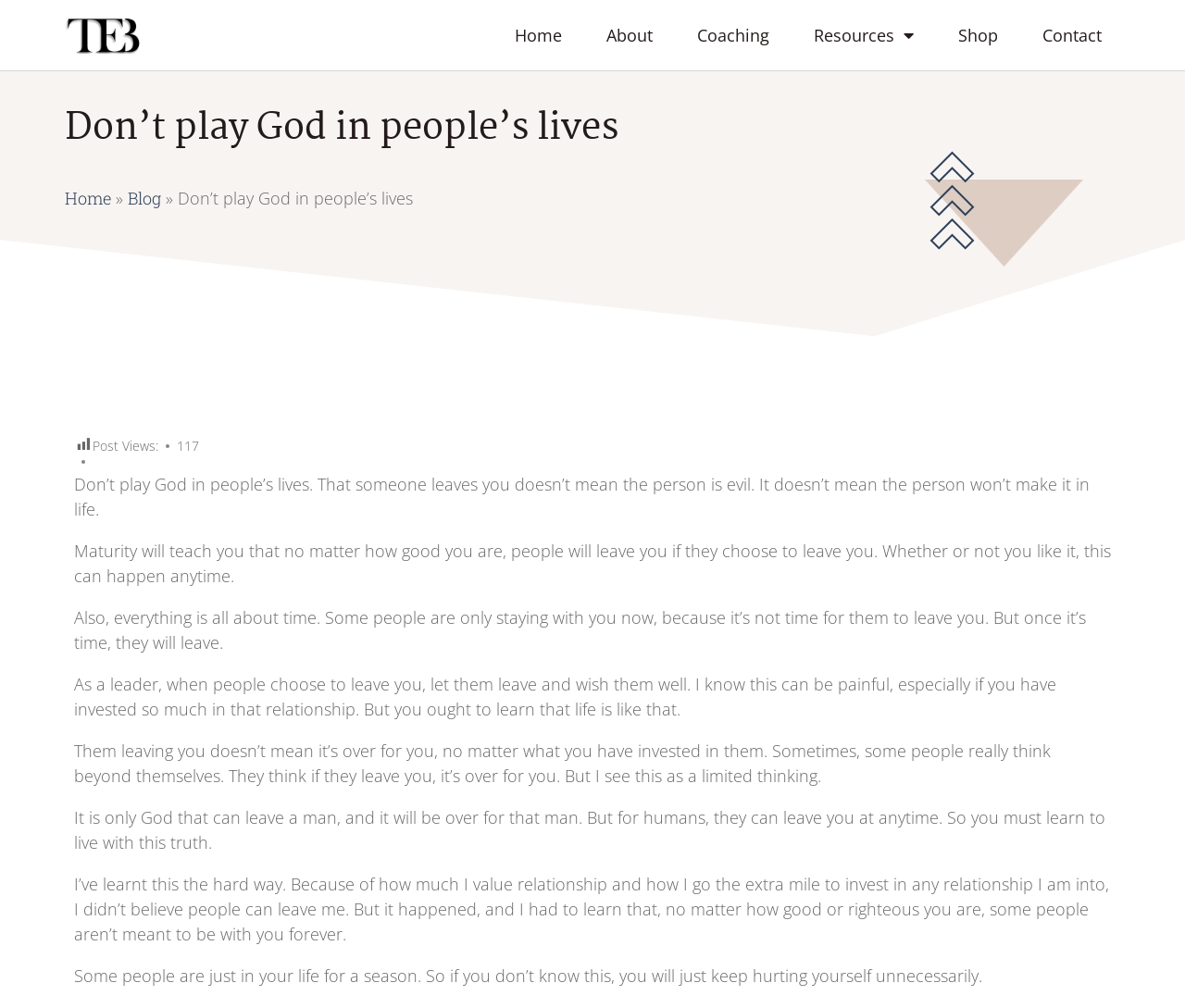Please reply to the following question with a single word or a short phrase:
How many main navigation links are there?

6